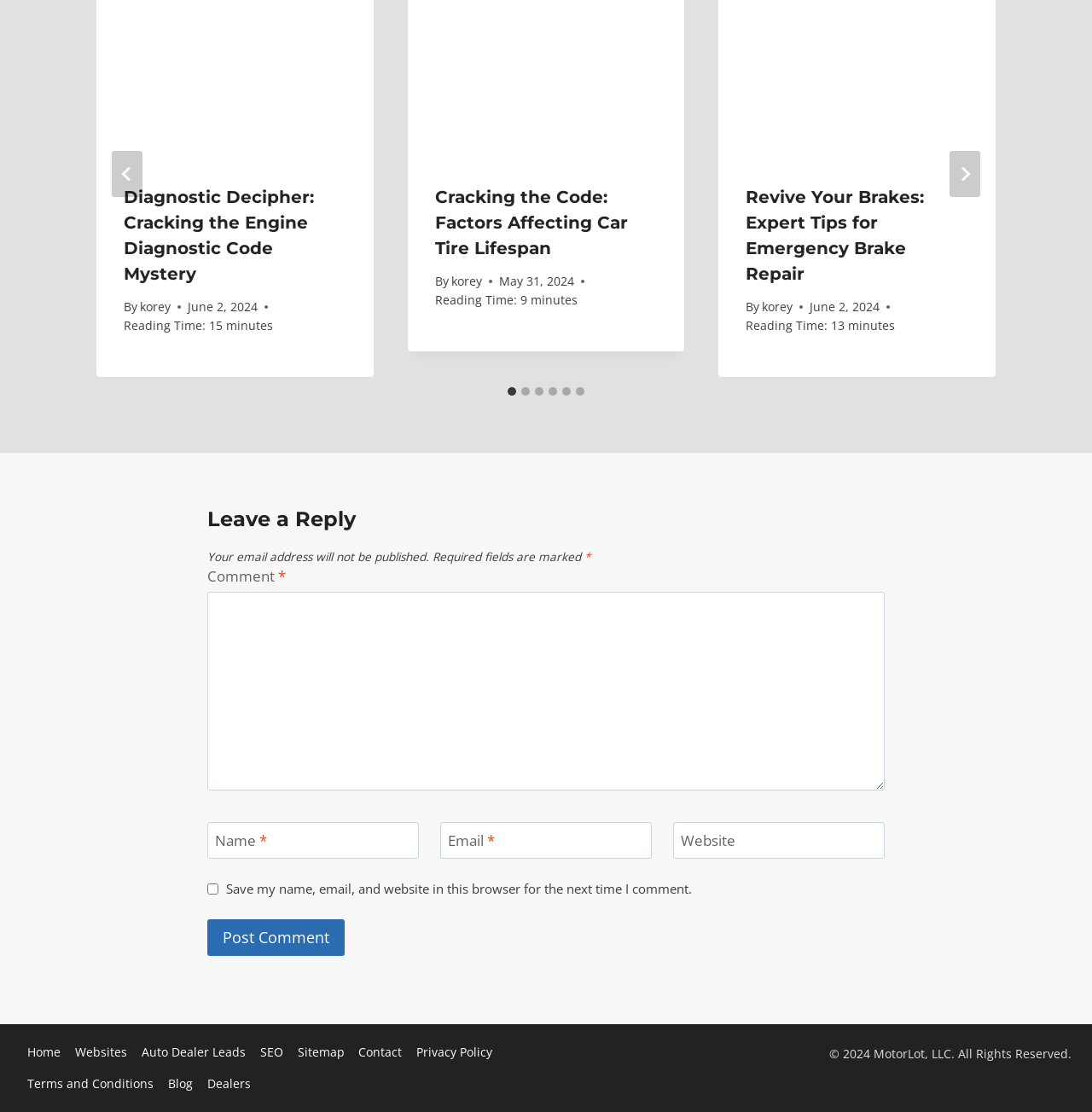Given the element description, predict the bounding box coordinates in the format (top-left x, top-left y, bottom-right x, bottom-right y). Make sure all values are between 0 and 1. Here is the element description: aria-label="Go to last slide"

[0.102, 0.136, 0.13, 0.177]